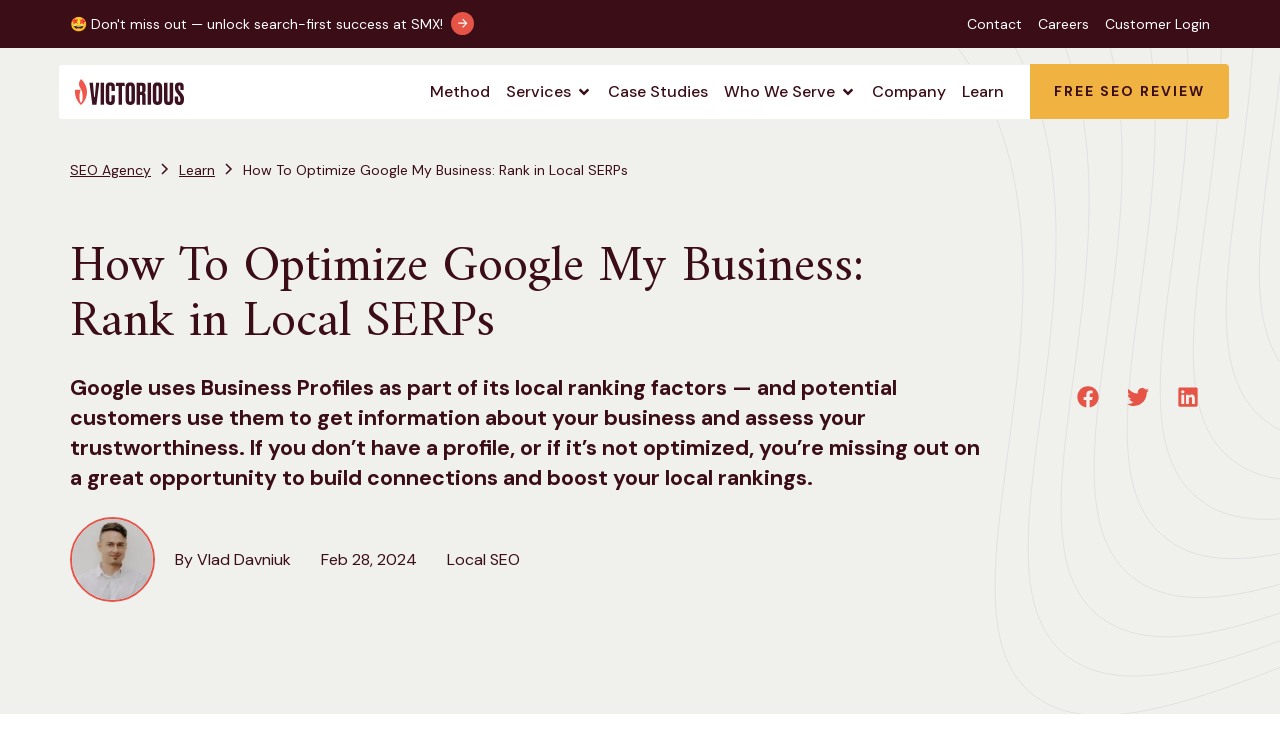Please answer the following question using a single word or phrase: 
What is the topic of the webpage?

Google My Business optimization